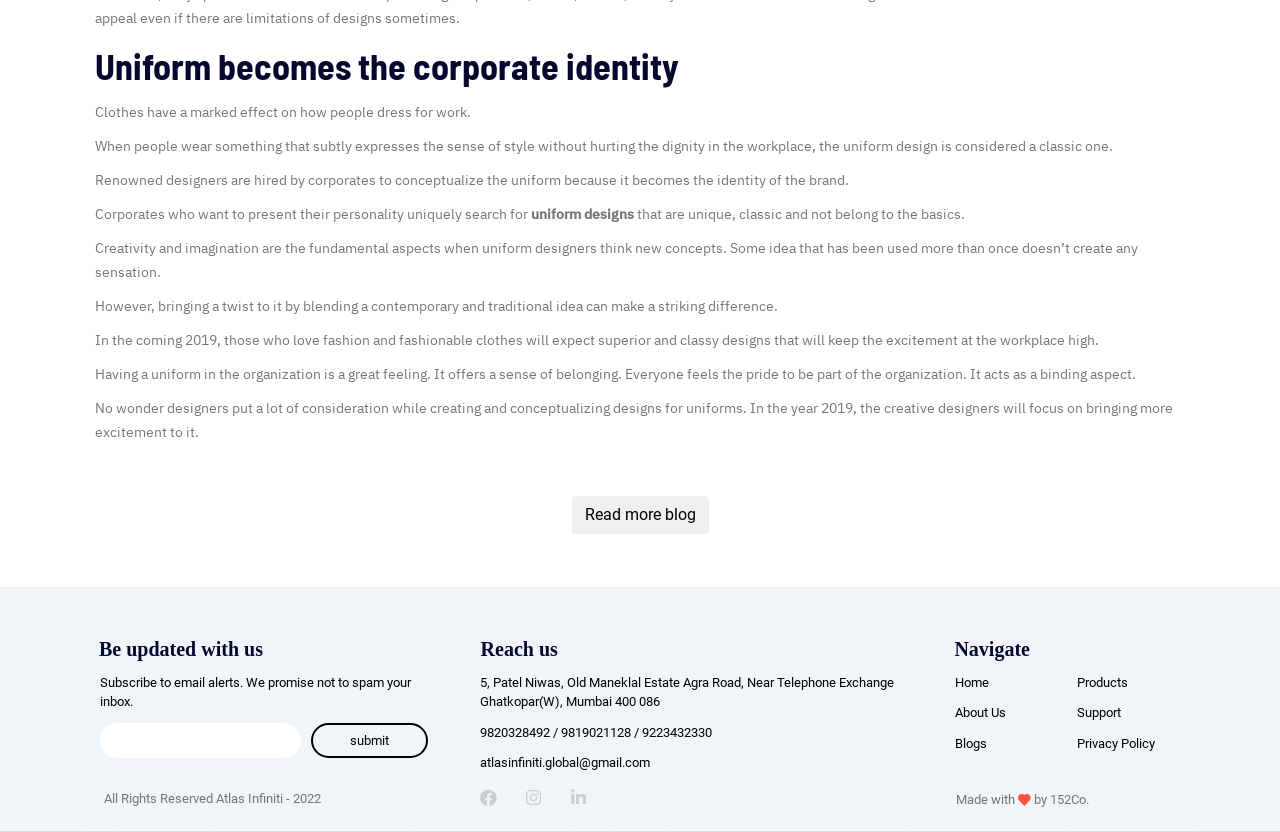Identify the bounding box coordinates of the clickable section necessary to follow the following instruction: "Click the 'Blogs' link". The coordinates should be presented as four float numbers from 0 to 1, i.e., [left, top, right, bottom].

[0.746, 0.884, 0.771, 0.902]